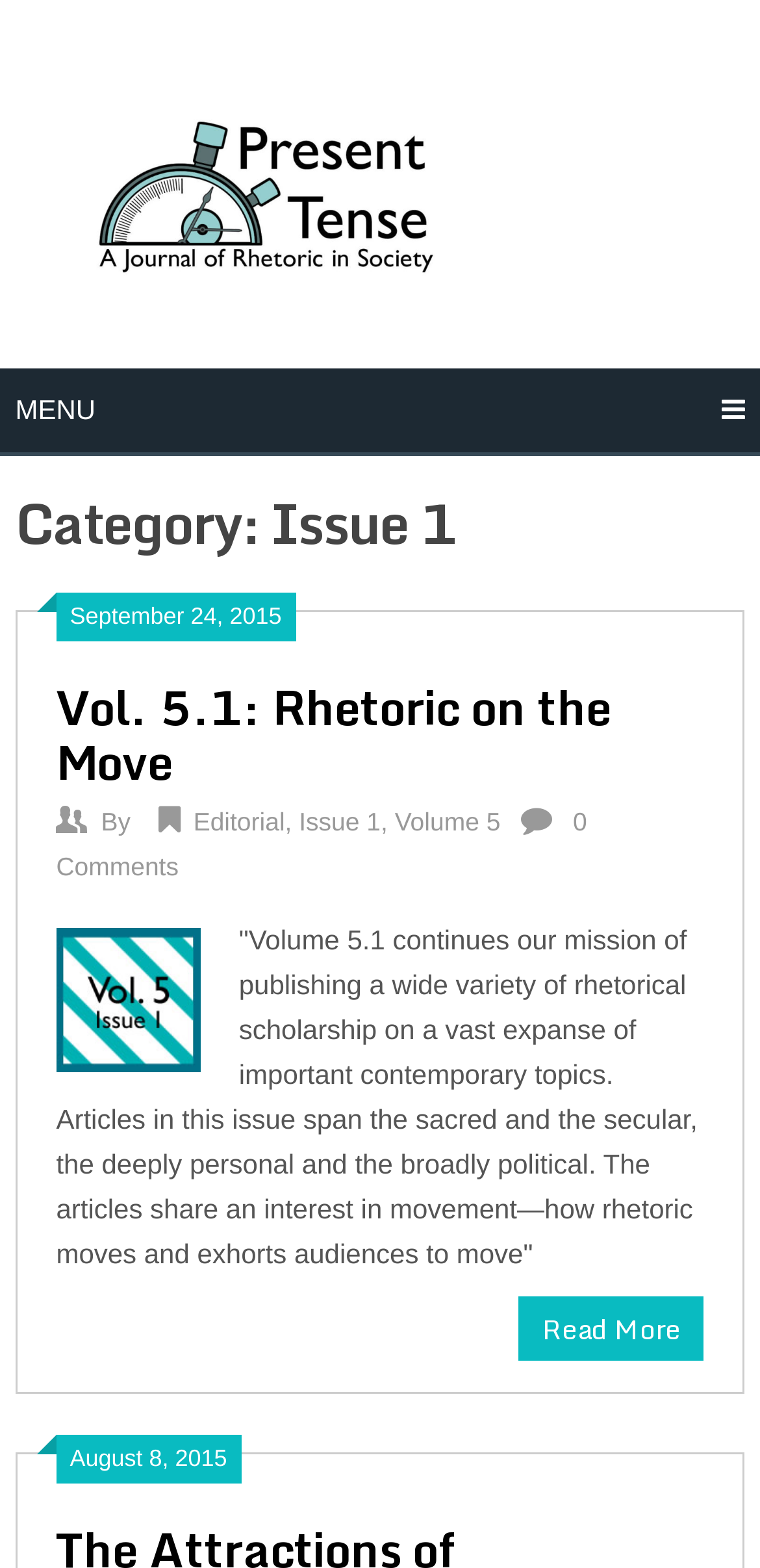Can you show the bounding box coordinates of the region to click on to complete the task described in the instruction: "Click on the 'Present Tense' link"?

[0.039, 0.116, 0.961, 0.206]